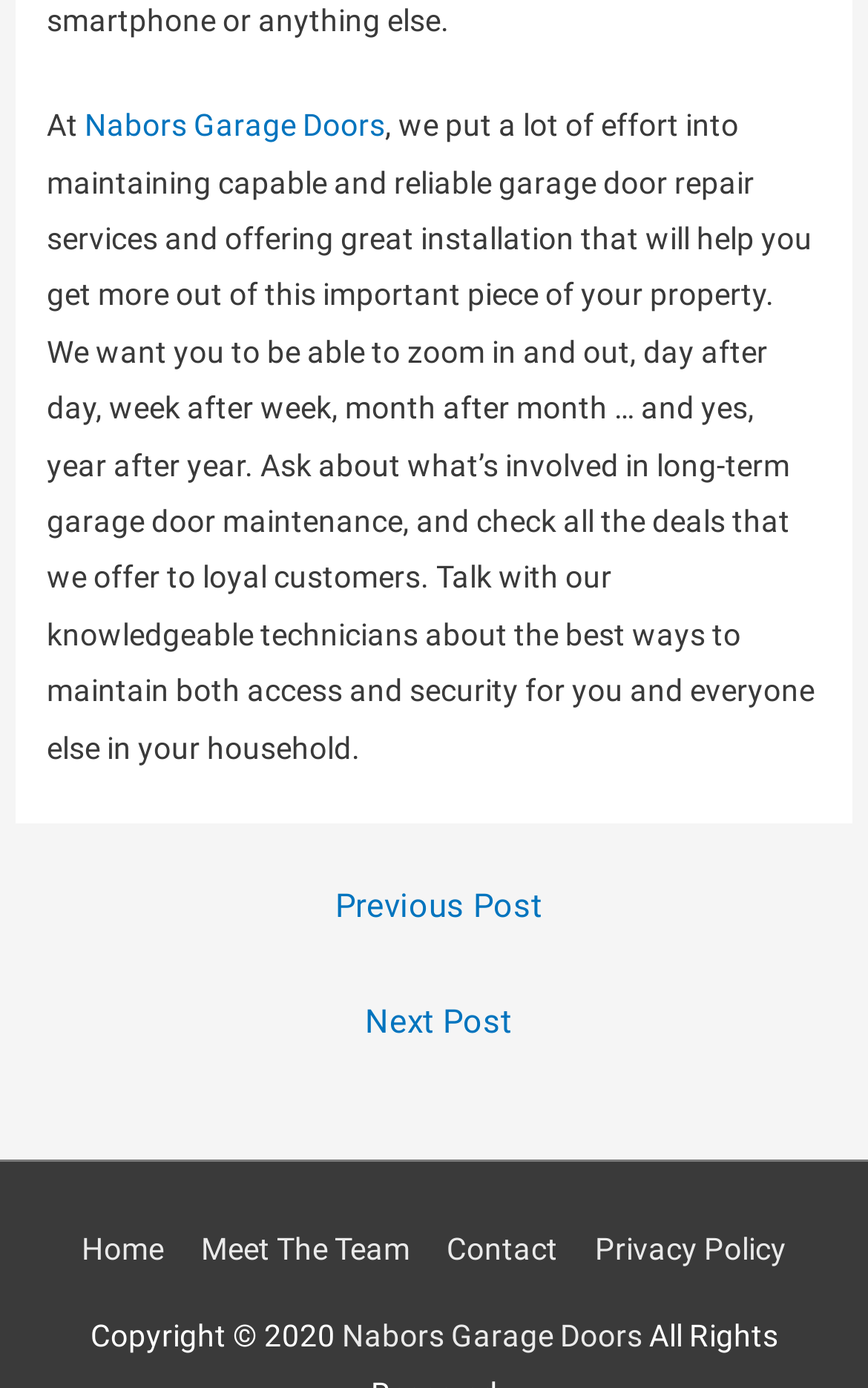Please provide a detailed answer to the question below by examining the image:
What is the topic of the current post?

The topic of the current post can be inferred from the static text element that discusses the importance of long-term garage door maintenance and offers deals to loyal customers.